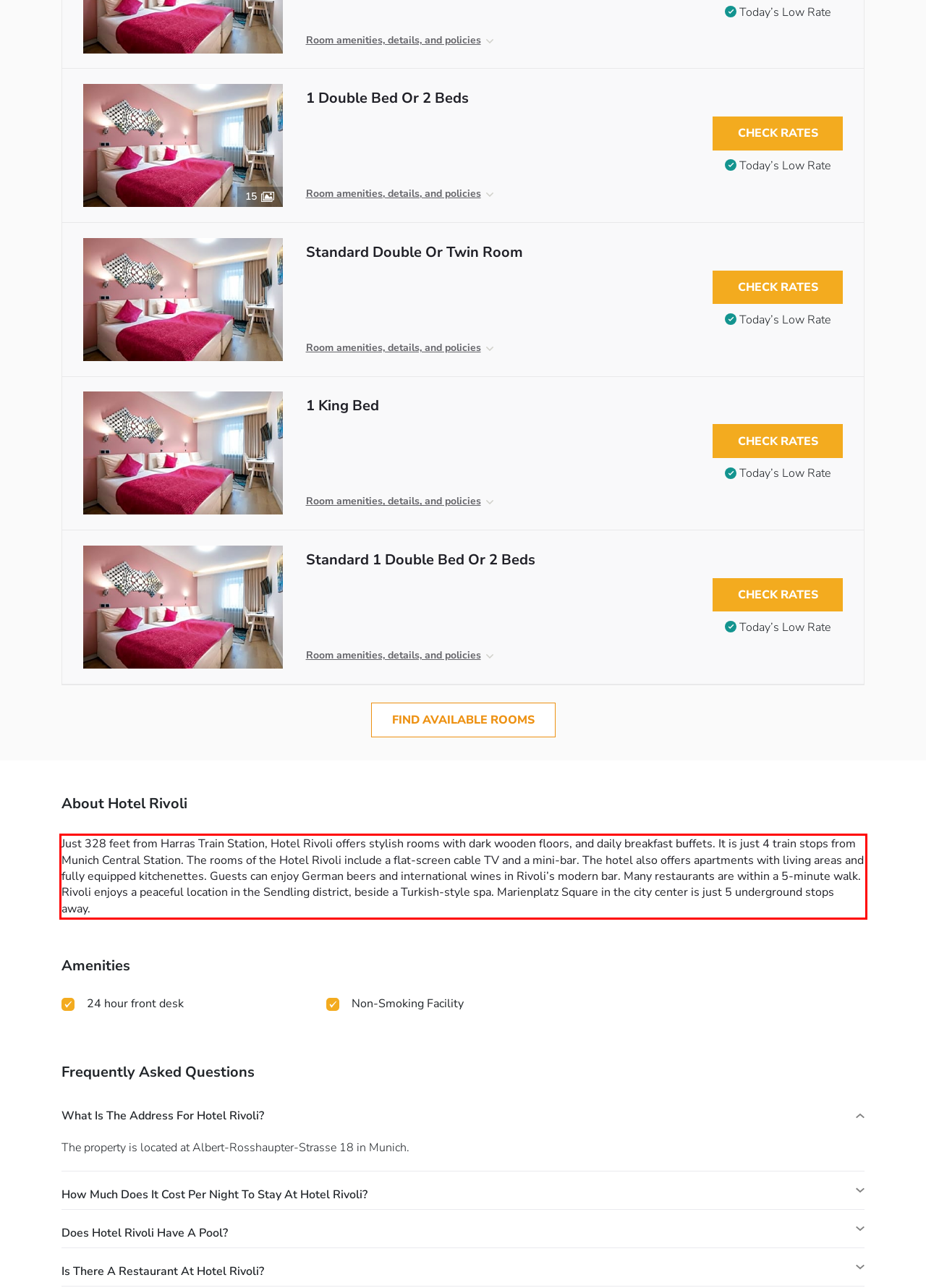Given a screenshot of a webpage, locate the red bounding box and extract the text it encloses.

Just 328 feet from Harras Train Station, Hotel Rivoli offers stylish rooms with dark wooden floors, and daily breakfast buffets. It is just 4 train stops from Munich Central Station. The rooms of the Hotel Rivoli include a flat-screen cable TV and a mini-bar. The hotel also offers apartments with living areas and fully equipped kitchenettes. Guests can enjoy German beers and international wines in Rivoli’s modern bar. Many restaurants are within a 5-minute walk. Rivoli enjoys a peaceful location in the Sendling district, beside a Turkish-style spa. Marienplatz Square in the city center is just 5 underground stops away.